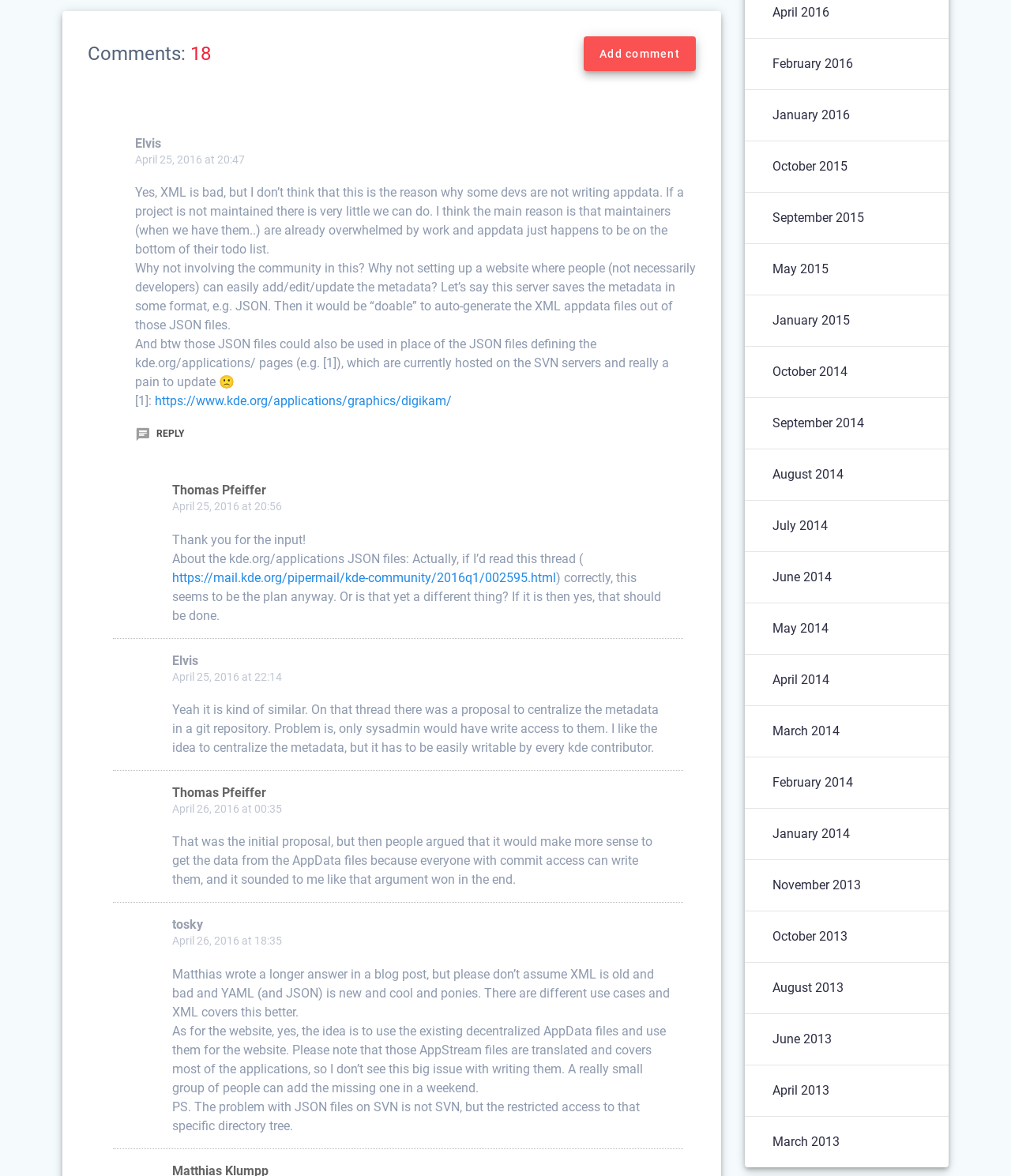Refer to the element description April 2013 and identify the corresponding bounding box in the screenshot. Format the coordinates as (top-left x, top-left y, bottom-right x, bottom-right y) with values in the range of 0 to 1.

[0.764, 0.919, 0.82, 0.935]